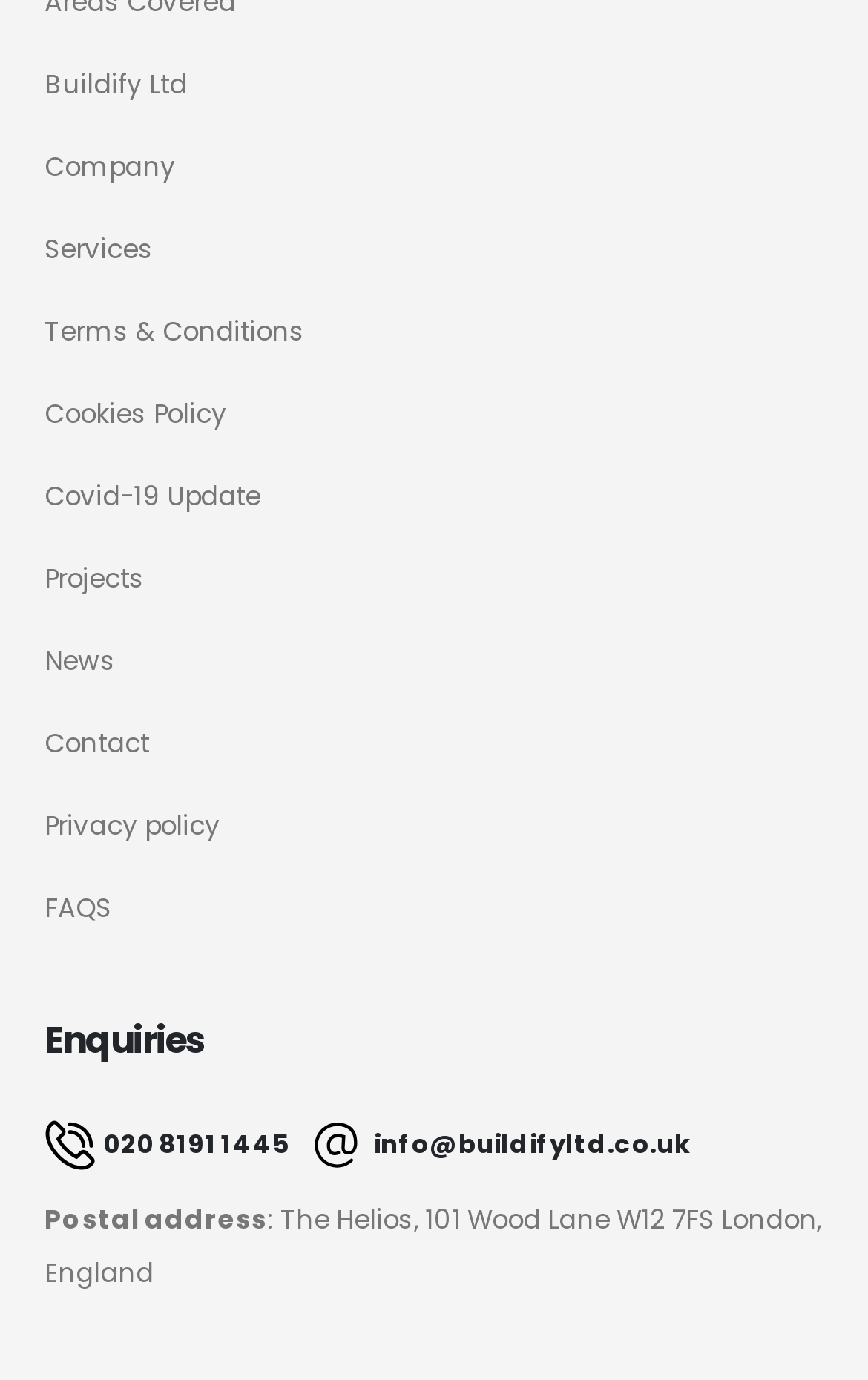Answer in one word or a short phrase: 
What is the email address?

info@buildifyltd.co.uk